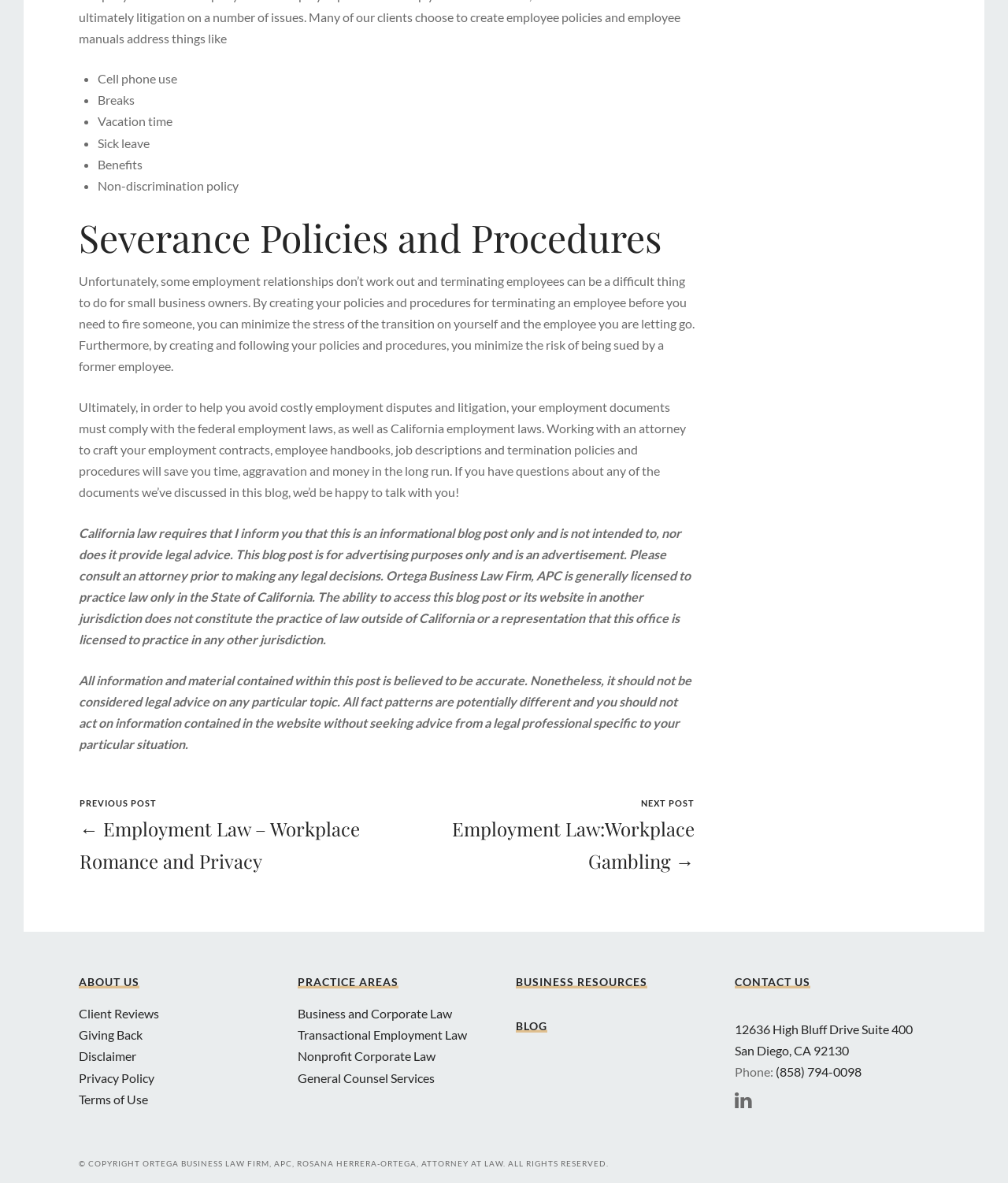Kindly respond to the following question with a single word or a brief phrase: 
What is the main topic of this webpage?

Severance Policies and Procedures